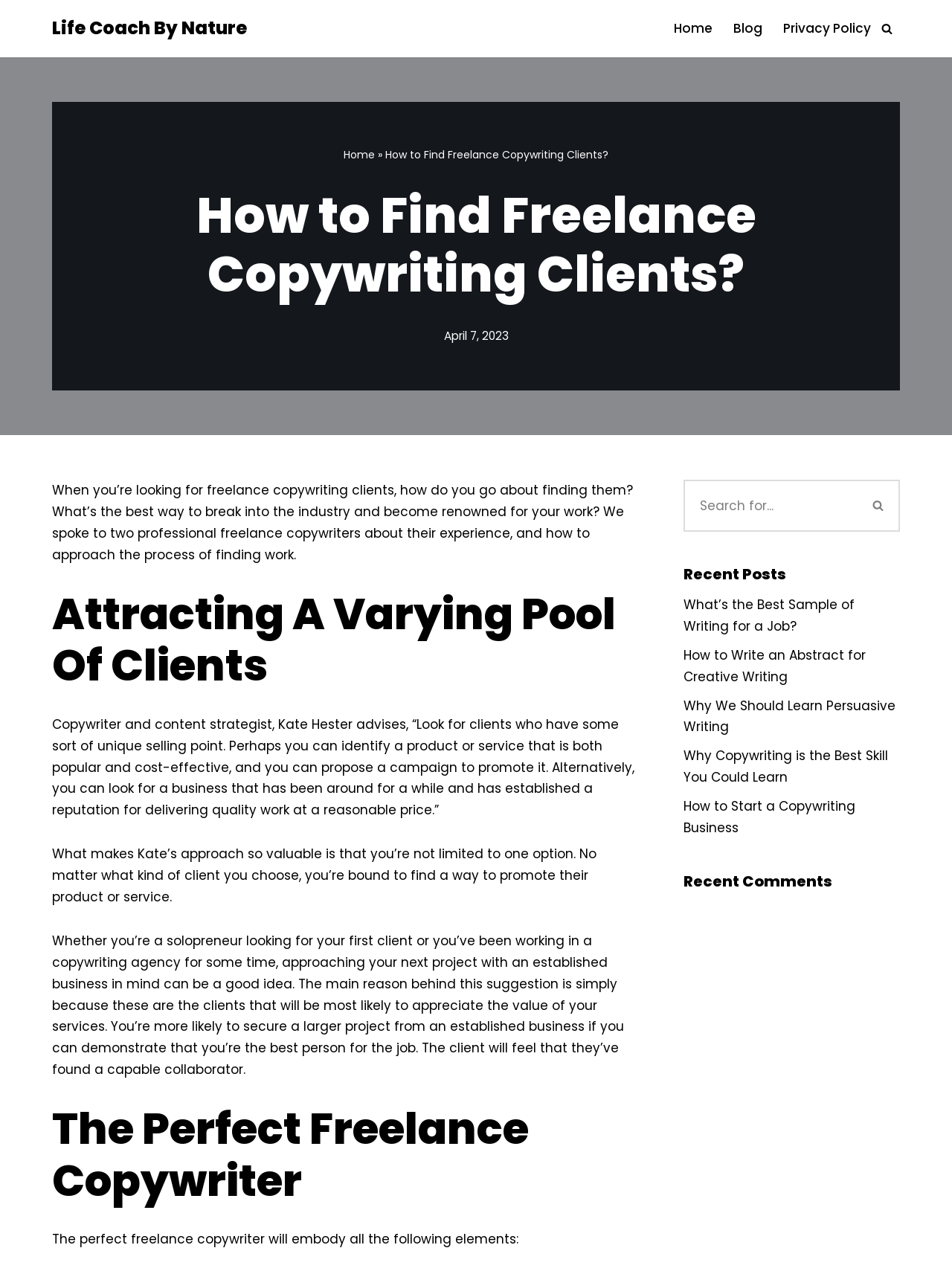What is the category of the recent posts section? Based on the image, give a response in one word or a short phrase.

Writing and copywriting